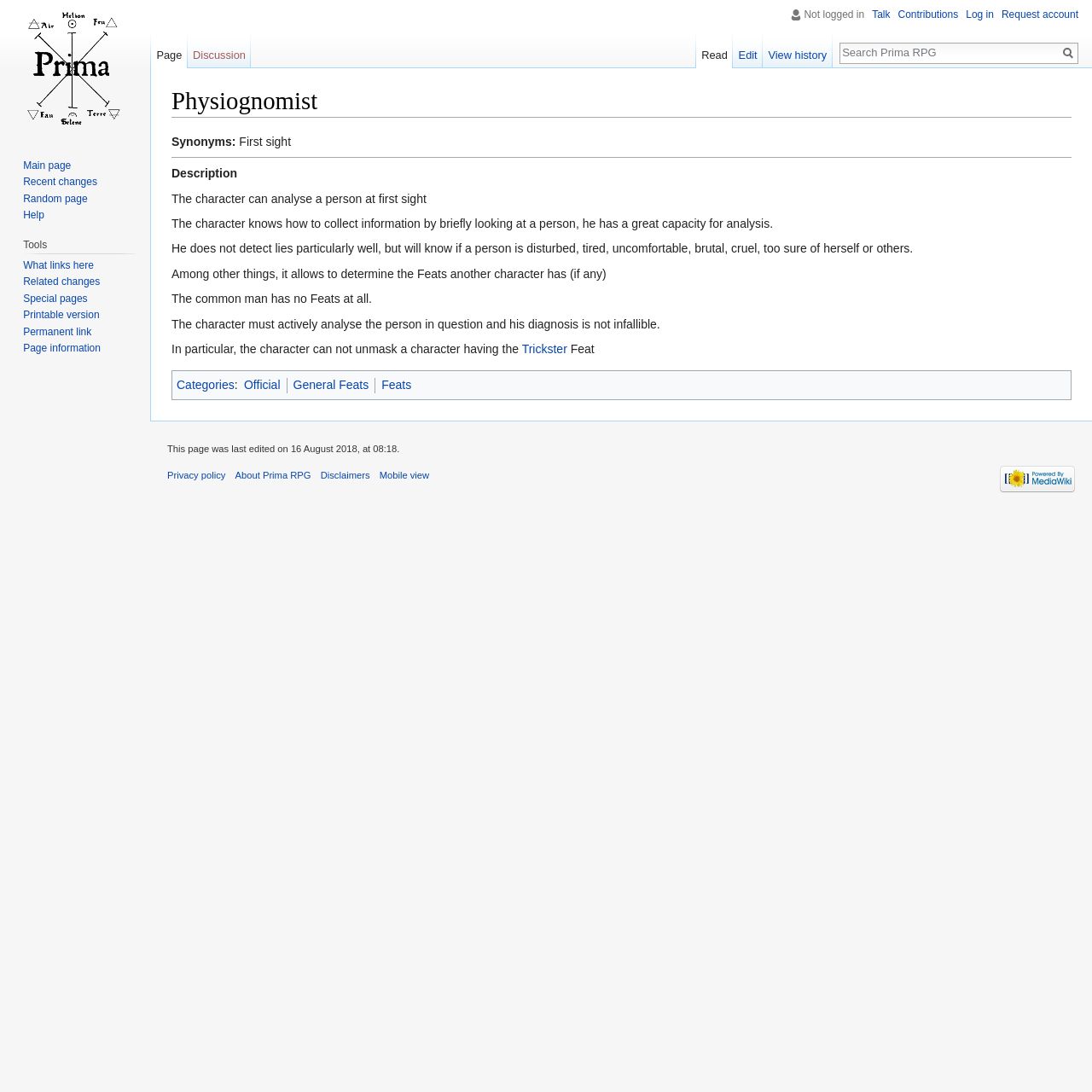What is the last edited date of the webpage?
Based on the visual details in the image, please answer the question thoroughly.

The webpage's content information section indicates that the page was last edited on 16 August 2018, at 08:18.